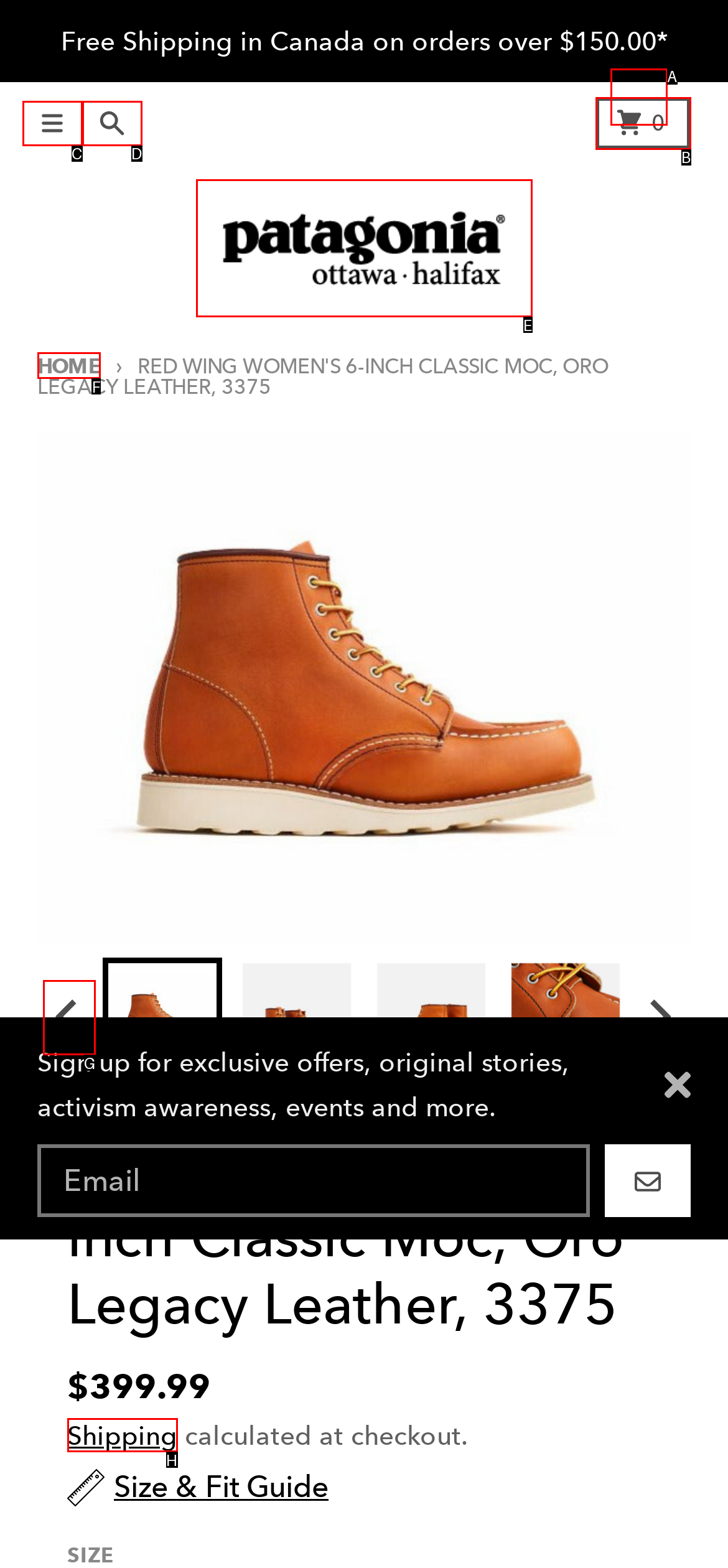Select the letter of the option that should be clicked to achieve the specified task: Go to last slide. Respond with just the letter.

G